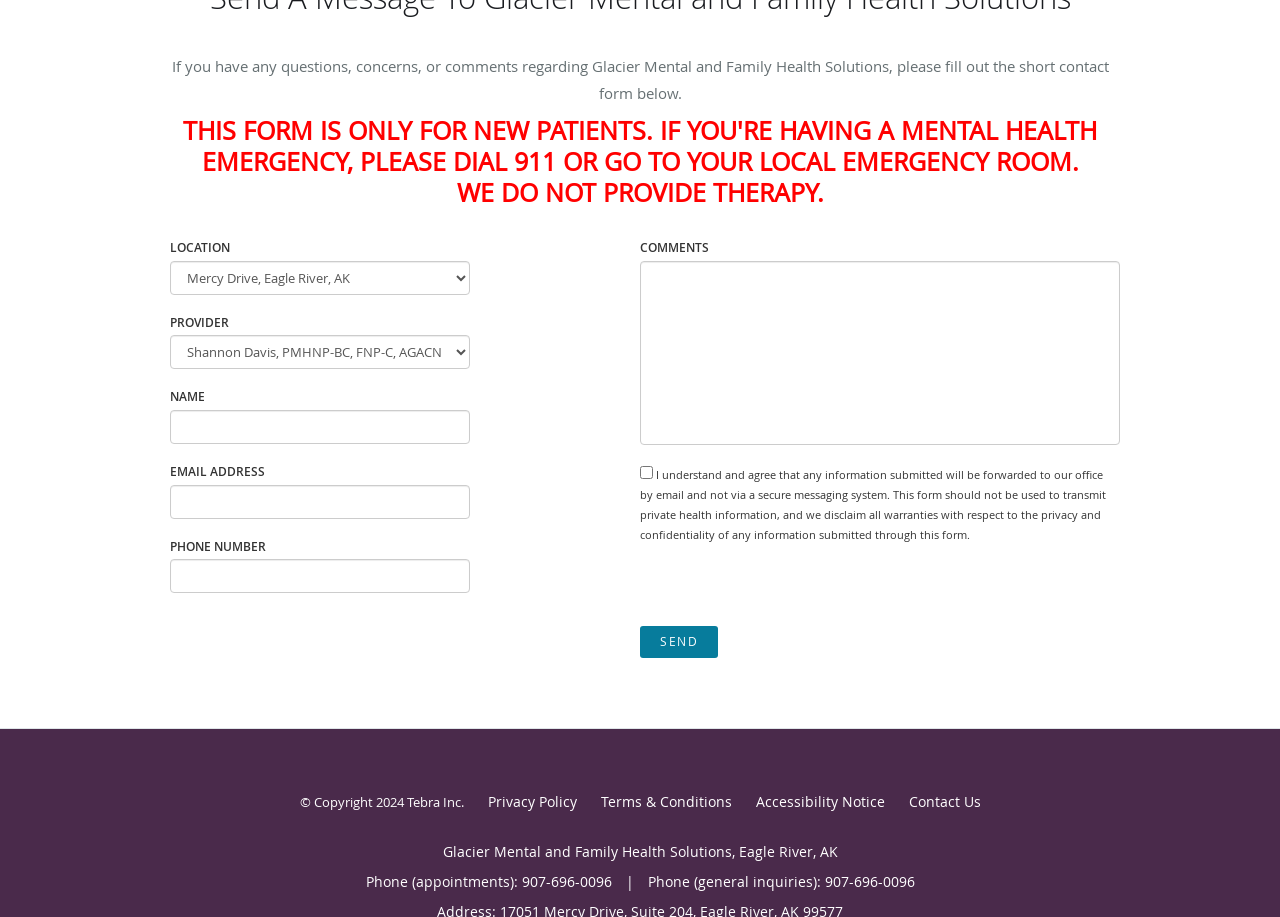Identify the coordinates of the bounding box for the element described below: "parent_node: LOCATION name="phone"". Return the coordinates as four float numbers between 0 and 1: [left, top, right, bottom].

[0.133, 0.61, 0.367, 0.647]